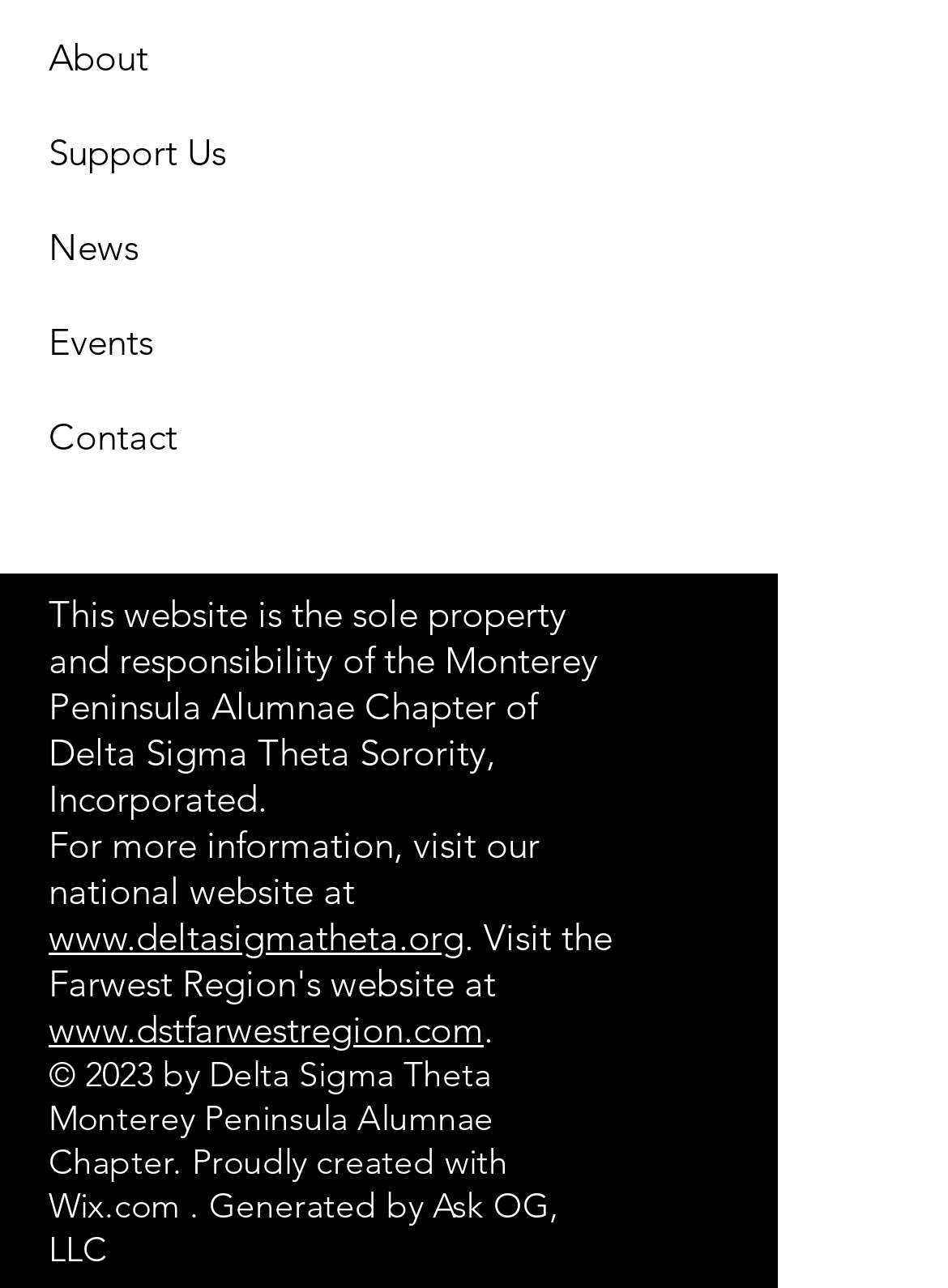Analyze the image and deliver a detailed answer to the question: How many national websites are mentioned?

Two national websites are mentioned, which are 'www.deltasigmatheta.org' and 'www.dstfarwestregion.com', and can be found in the link elements with IDs 339 and 342 respectively.